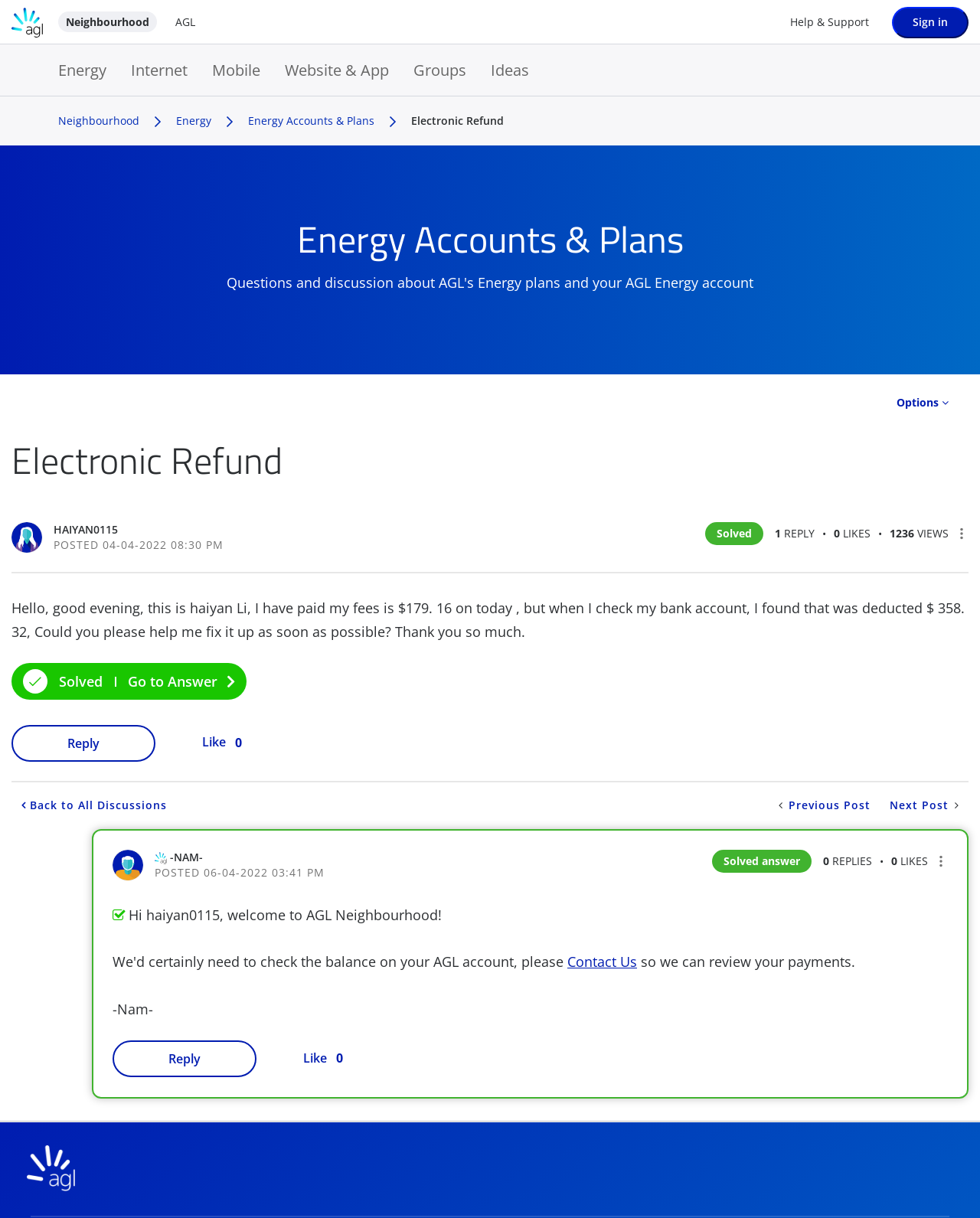What is the status of the post?
From the details in the image, provide a complete and detailed answer to the question.

The status can be found at the top of the post section, where it says 'Solved: Hello, good evening, this is haiyan Li...'.